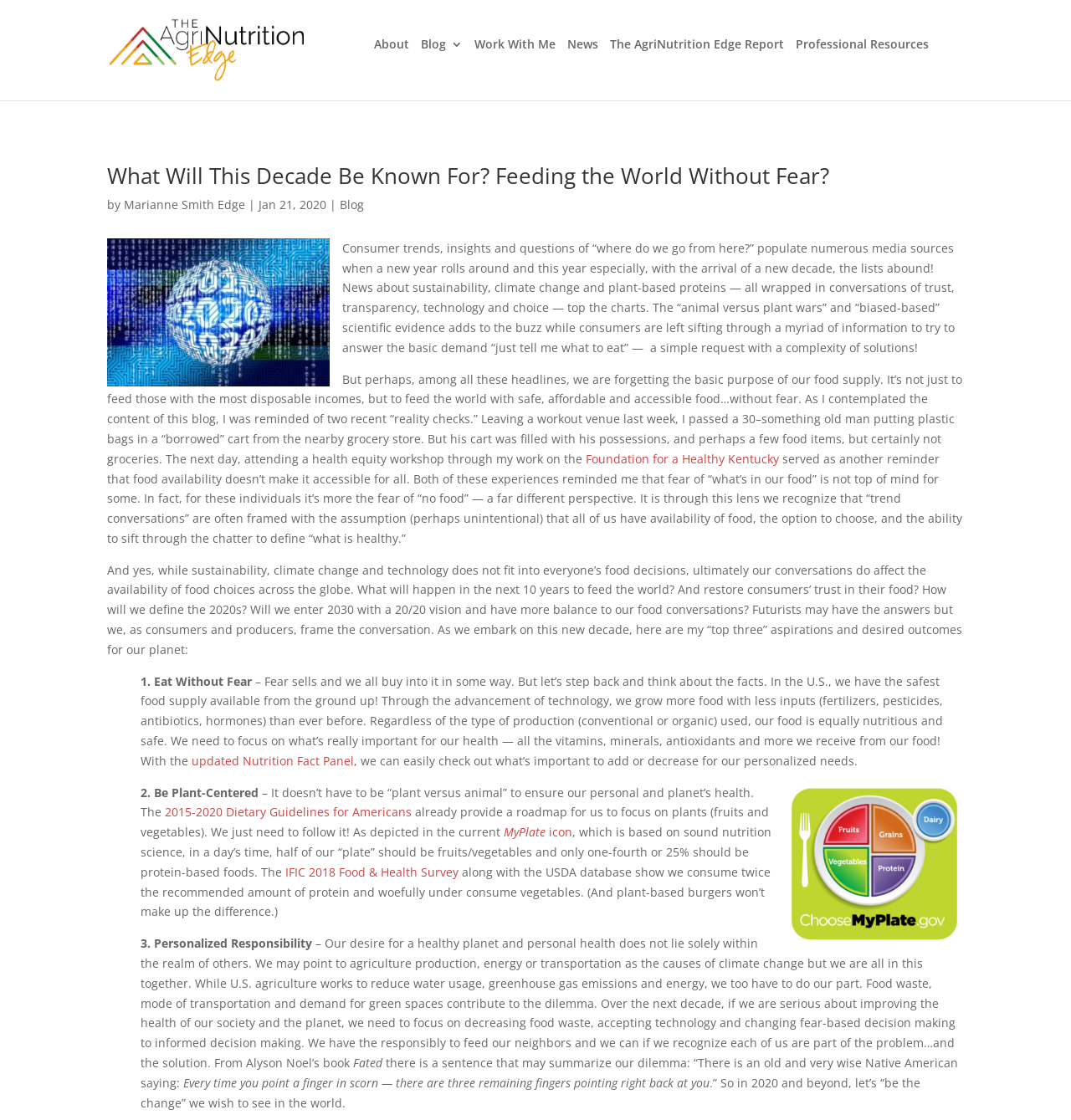Extract the primary header of the webpage and generate its text.

What Will This Decade Be Known For? Feeding the World Without Fear?